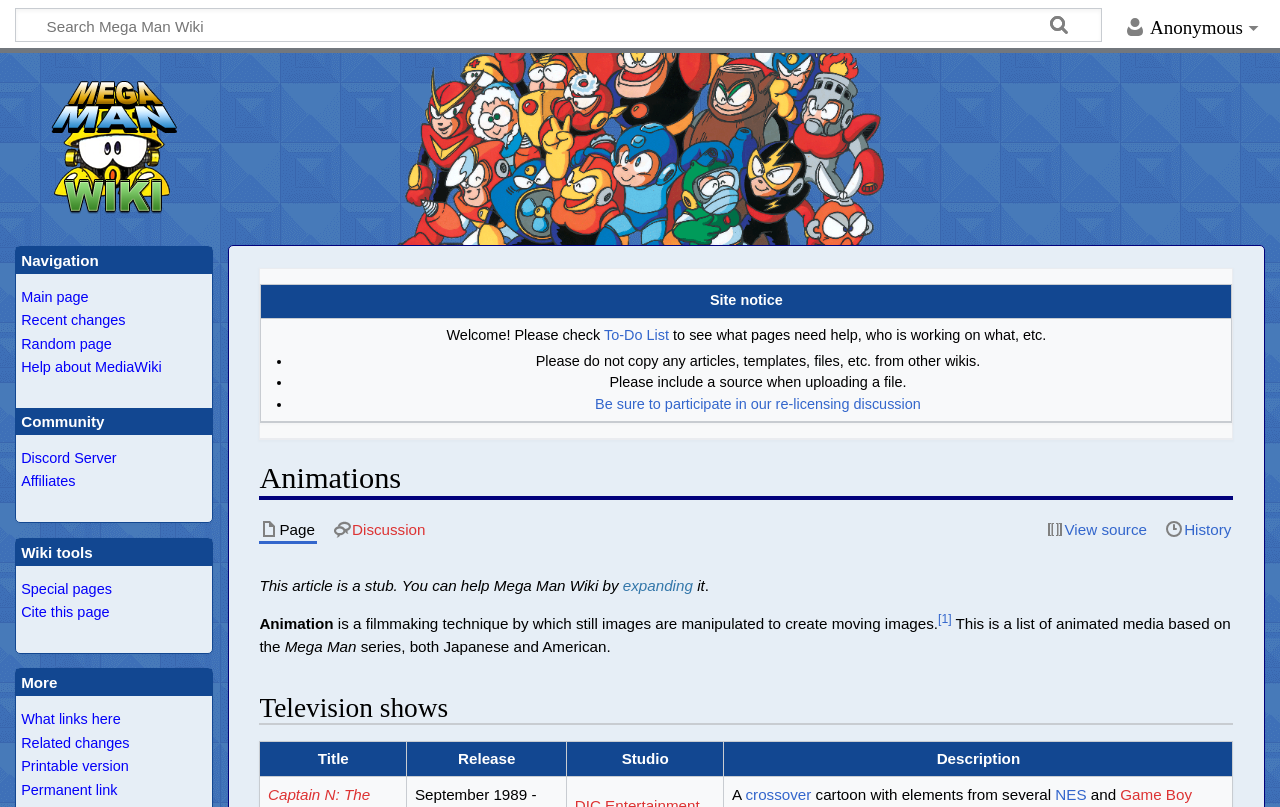Can you determine the bounding box coordinates of the area that needs to be clicked to fulfill the following instruction: "View the page source"?

[0.816, 0.643, 0.898, 0.671]